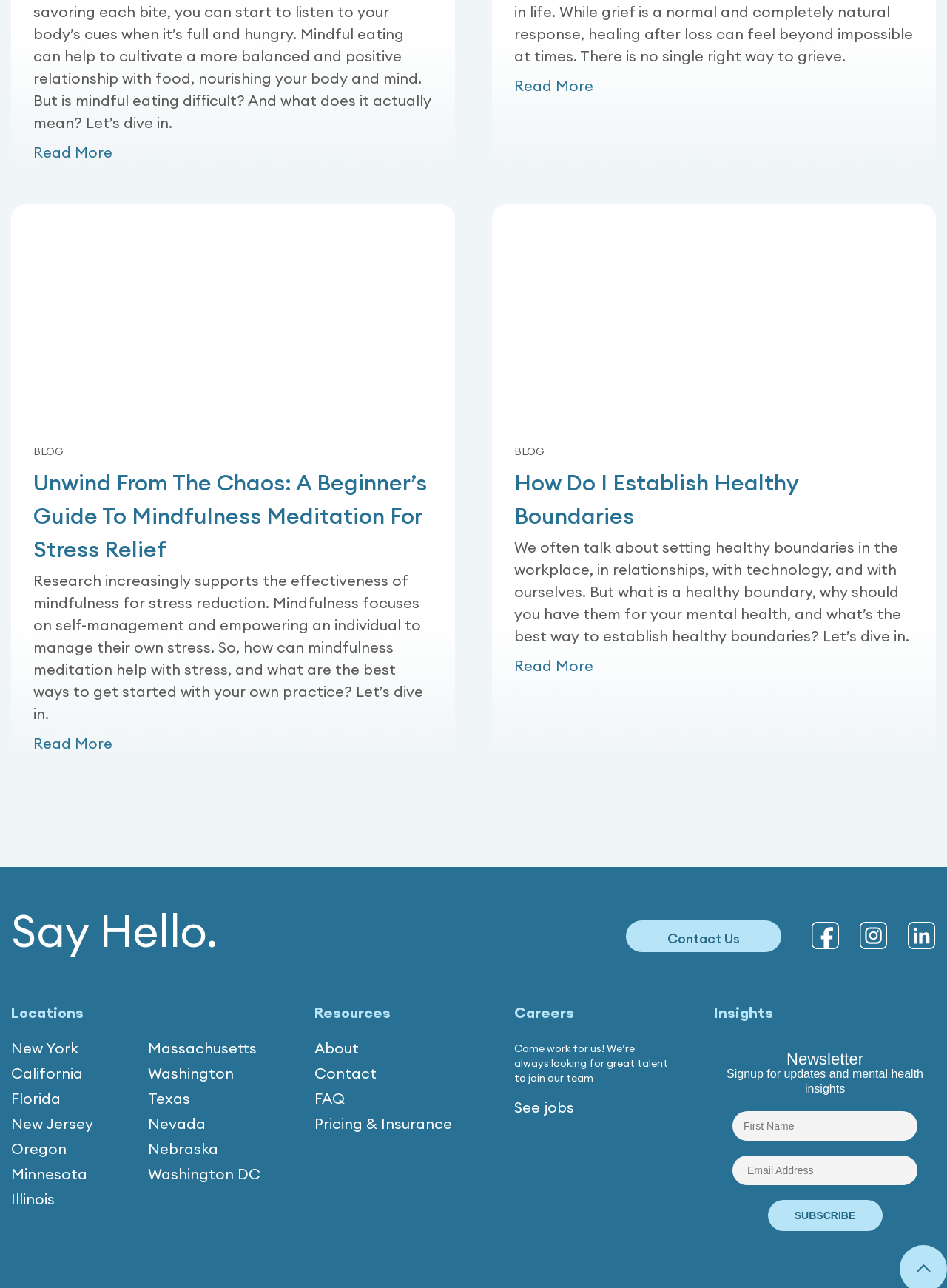What is the purpose of the 'Careers' section?
Can you give a detailed and elaborate answer to the question?

The 'Careers' section on the webpage has a static text that says 'Come work for us! We’re always looking for great talent to join our team' and a link to 'See jobs'. This suggests that the purpose of the 'Careers' section is to recruit talented individuals to join the organization.